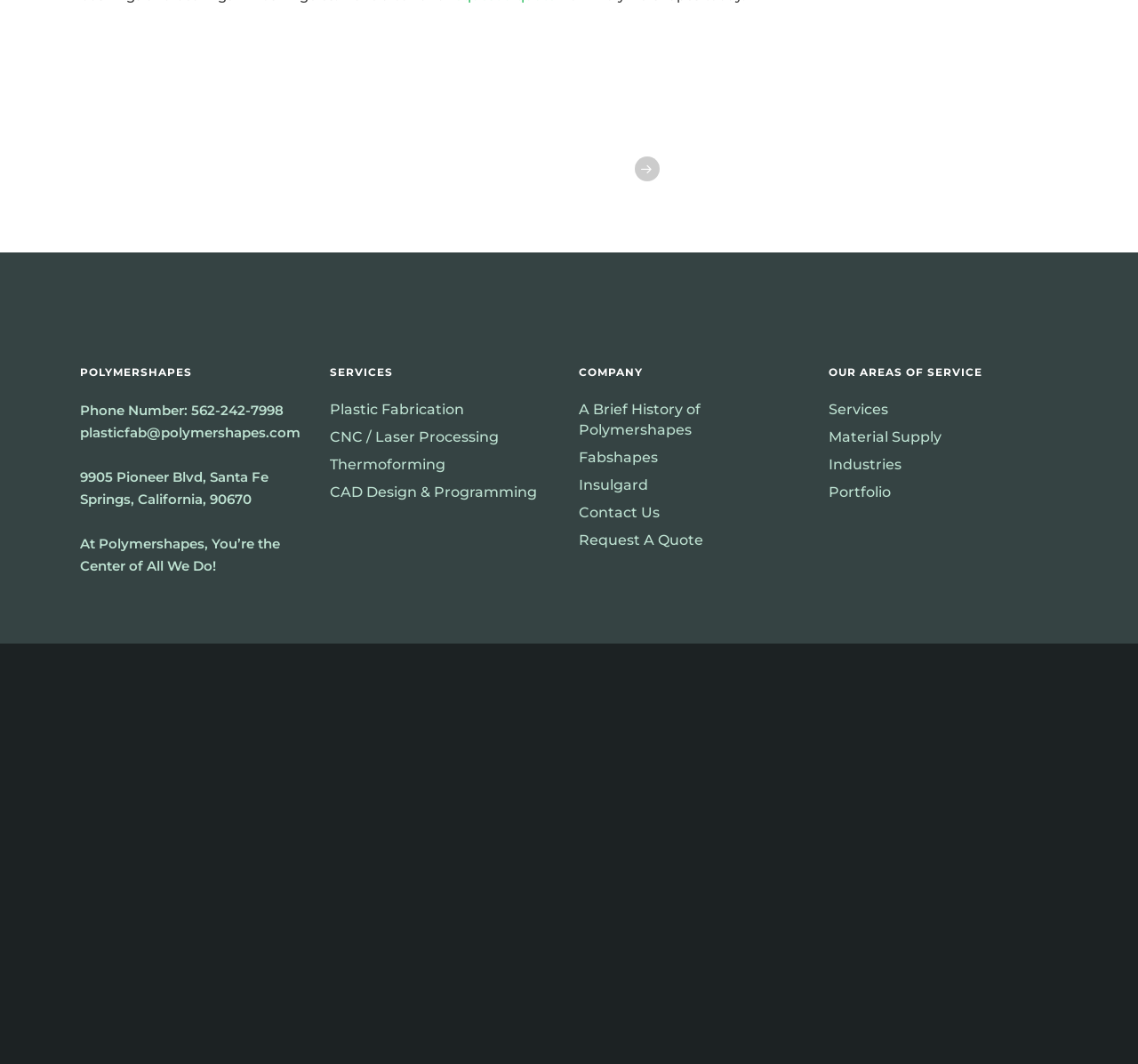Locate the bounding box coordinates of the element's region that should be clicked to carry out the following instruction: "Contact us". The coordinates need to be four float numbers between 0 and 1, i.e., [left, top, right, bottom].

[0.509, 0.472, 0.711, 0.491]